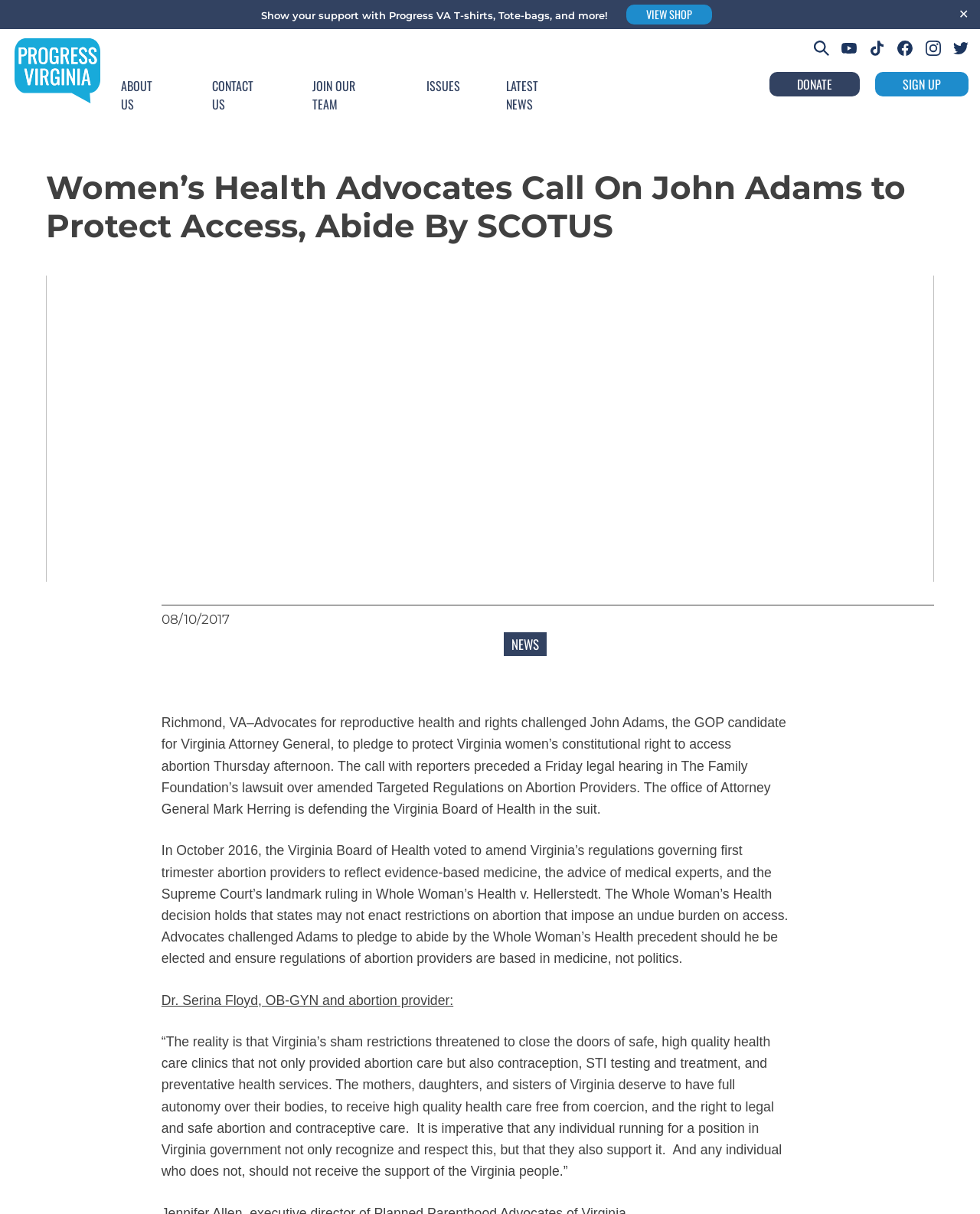Provide a comprehensive caption for the webpage.

This webpage appears to be a news article or blog post from an organization called ProgressVA, focusing on women's health advocates calling on a GOP candidate to protect access to abortion. 

At the top of the page, there is a large image taking up most of the width. Below the image, there is a promotional section with a static text "Show your support with Progress VA T-shirts, Tote-bags, and more!" followed by a "VIEW SHOP" button. 

On the top right corner, there is a "Close" button with a cross symbol. 

The main navigation menu is located at the top, with links to "ABOUT US", "CONTACT US", "JOIN OUR TEAM", "ISSUES", "LATEST NEWS", and "SIGN UP" and "DONATE" buttons on the right side. 

Below the navigation menu, there is a large header section with the title "Women’s Health Advocates Call On John Adams to Protect Access, Abide By SCOTUS". The date "08/10/2017" is displayed below the title. 

The main content of the article is divided into several paragraphs, describing the call from advocates for reproductive health and rights to the GOP candidate to pledge to protect Virginia women’s constitutional right to access abortion. The article also mentions a legal hearing in The Family Foundation’s lawsuit over amended Targeted Regulations on Abortion Providers. 

There are several quotes from Dr. Serina Floyd, an OB-GYN and abortion provider, emphasizing the importance of recognizing and respecting women's autonomy over their bodies and the right to legal and safe abortion and contraceptive care. 

At the bottom of the page, there is a search box with a label "Search for:".